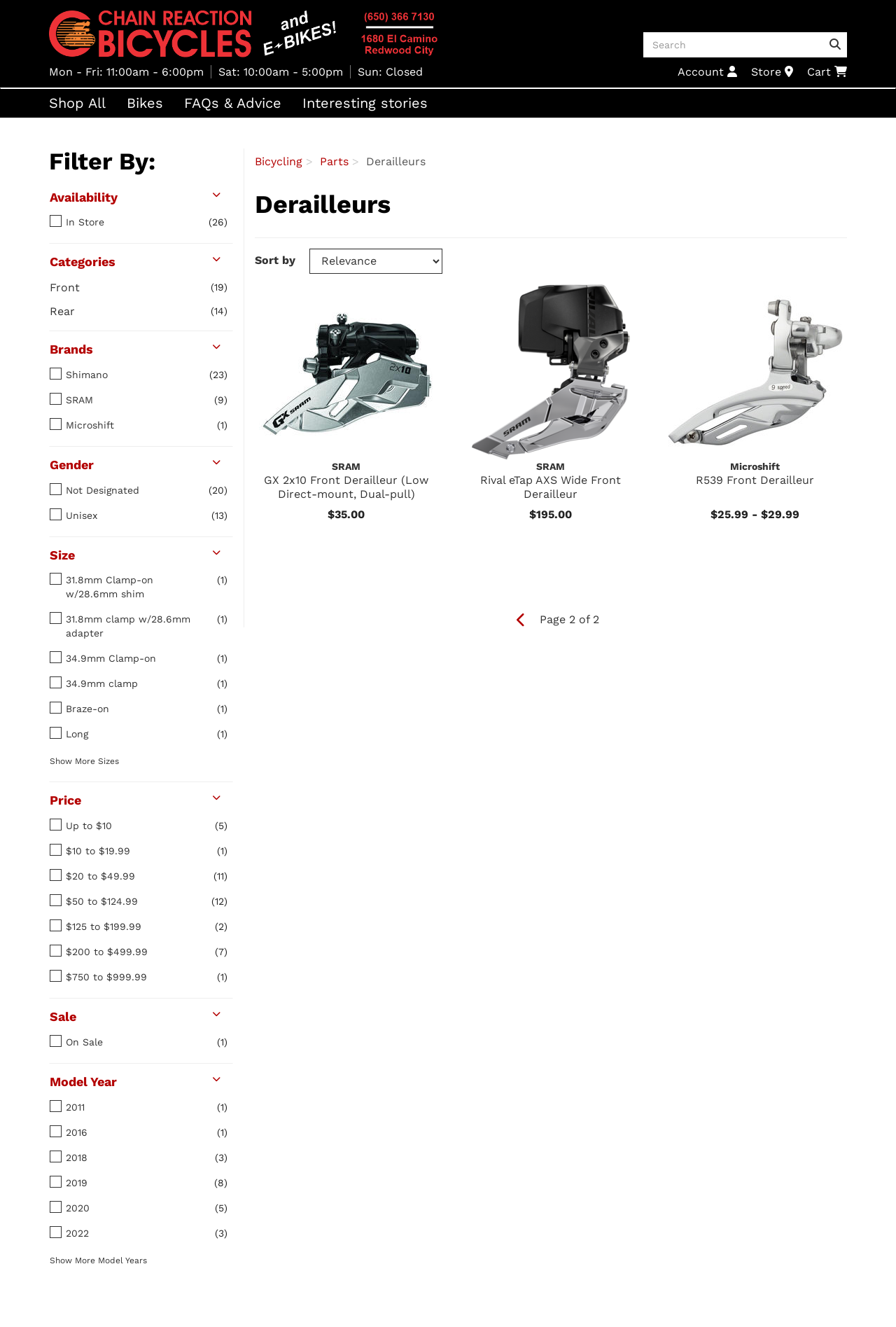Look at the image and write a detailed answer to the question: 
What is the price of SRAM GX 2x10 Front Derailleur?

I found the product 'SRAM GX 2x10 Front Derailleur' and its corresponding price is mentioned as '$35.00'.